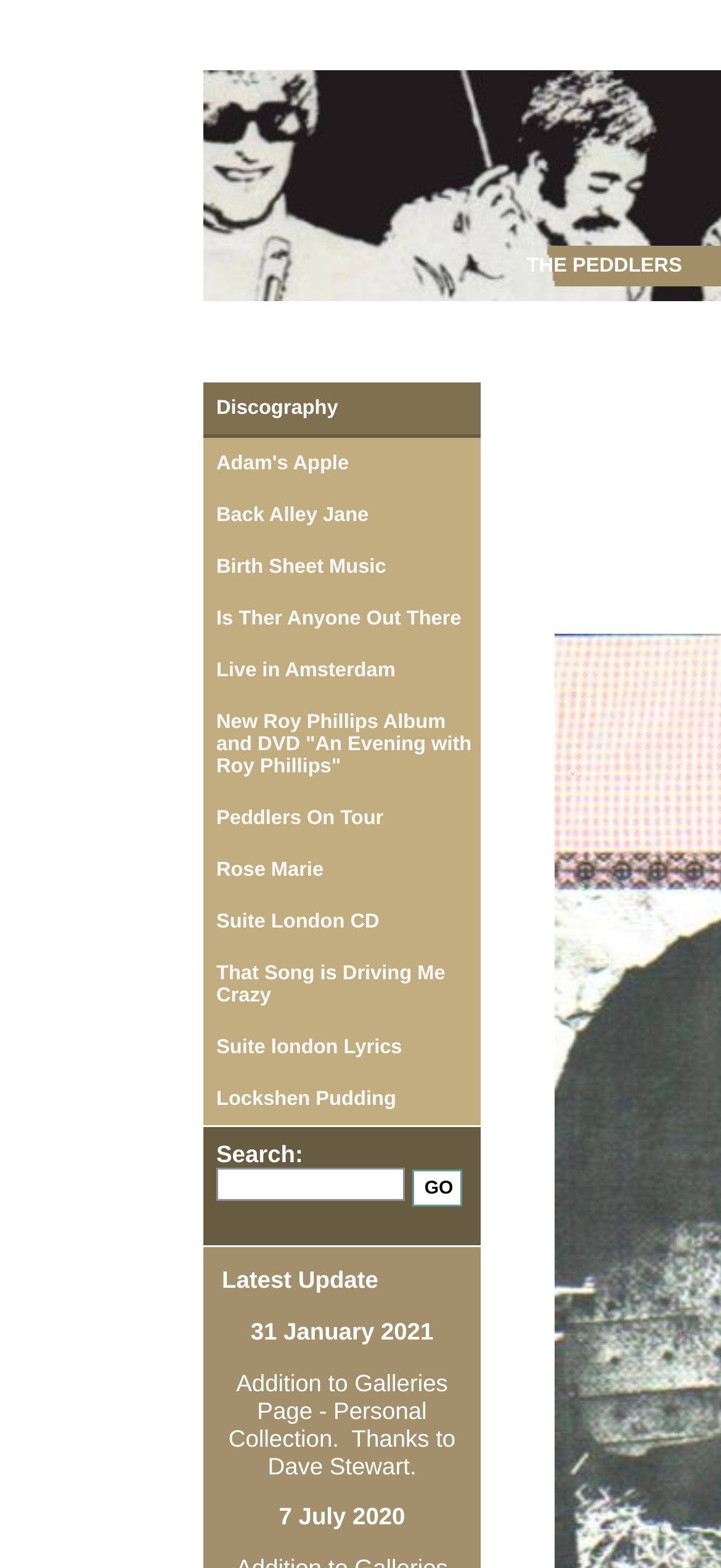Give a one-word or short phrase answer to the question: 
What is the title of the album with the lyrics available?

Suite London